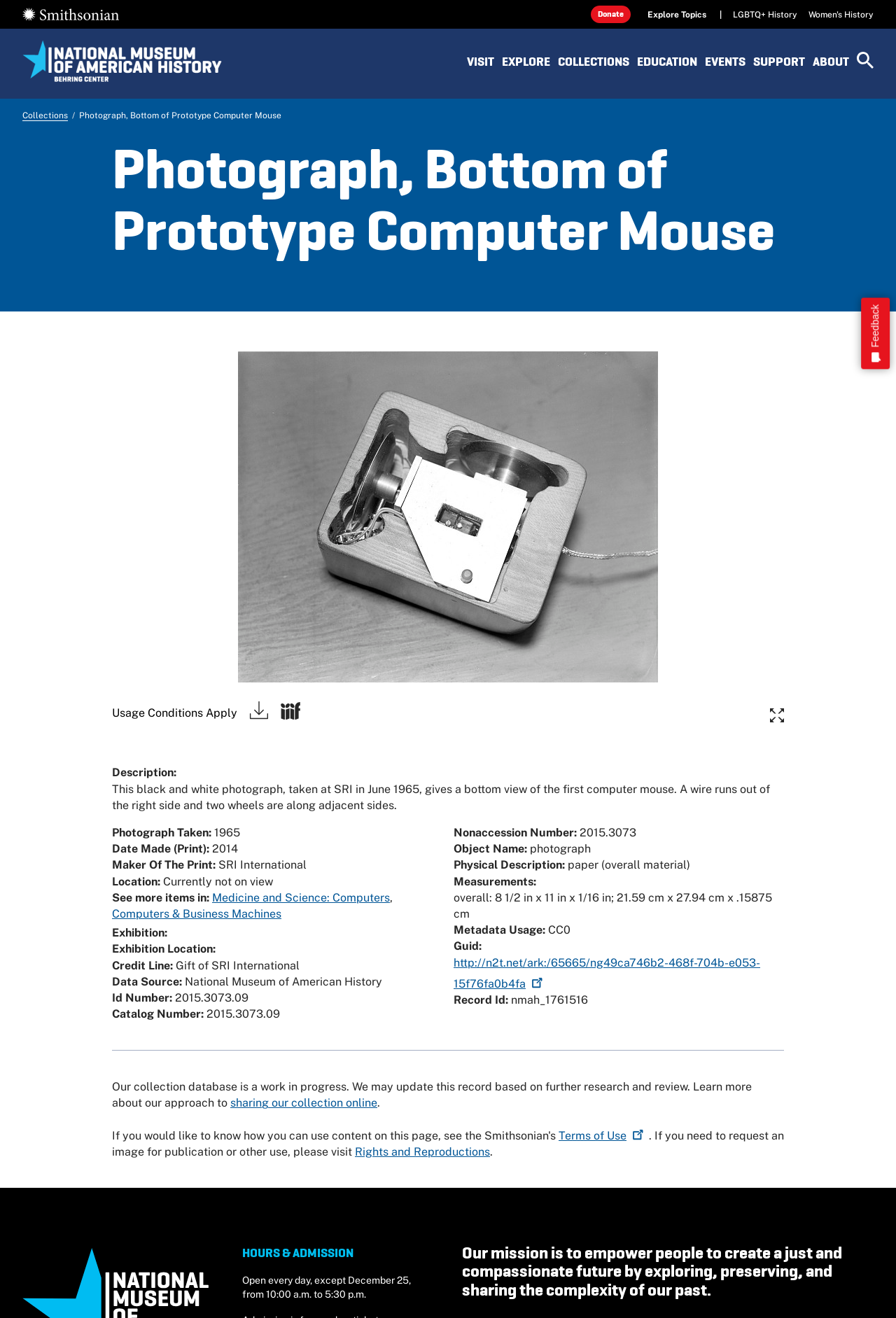What is the name of the museum?
Please provide a detailed and thorough answer to the question.

I found the answer by looking at the top-left corner of the webpage, where it says 'National Museum of American History'.